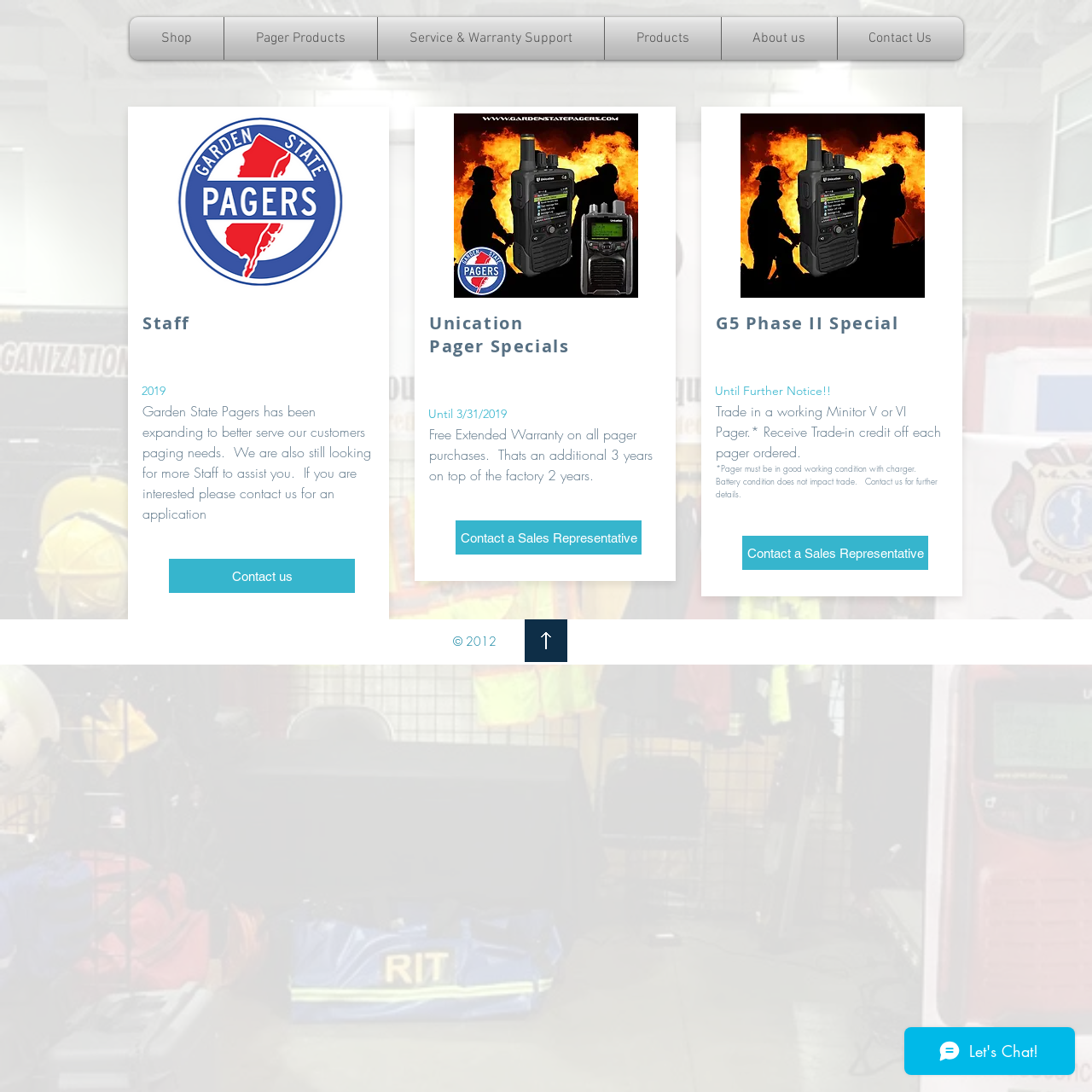Find the UI element described as: "Log In" and predict its bounding box coordinates. Ensure the coordinates are four float numbers between 0 and 1, [left, top, right, bottom].

[0.76, 0.022, 0.844, 0.052]